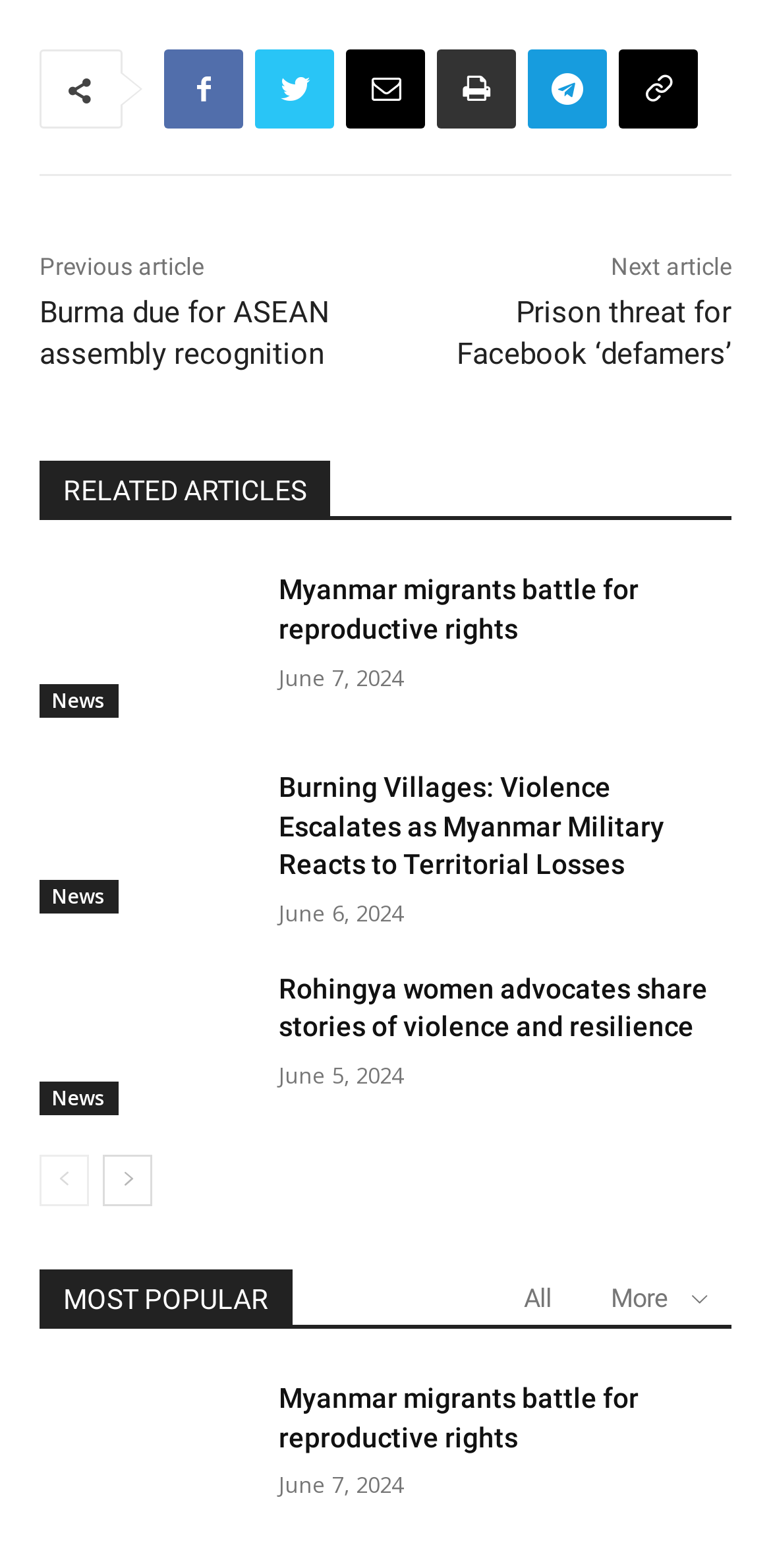What is the title of the first article?
Based on the image, please offer an in-depth response to the question.

The first article is located at the top of the webpage, and its title is 'Burma due for ASEAN assembly recognition', which can be found by looking at the link element with the text 'Burma due for ASEAN assembly recognition'.